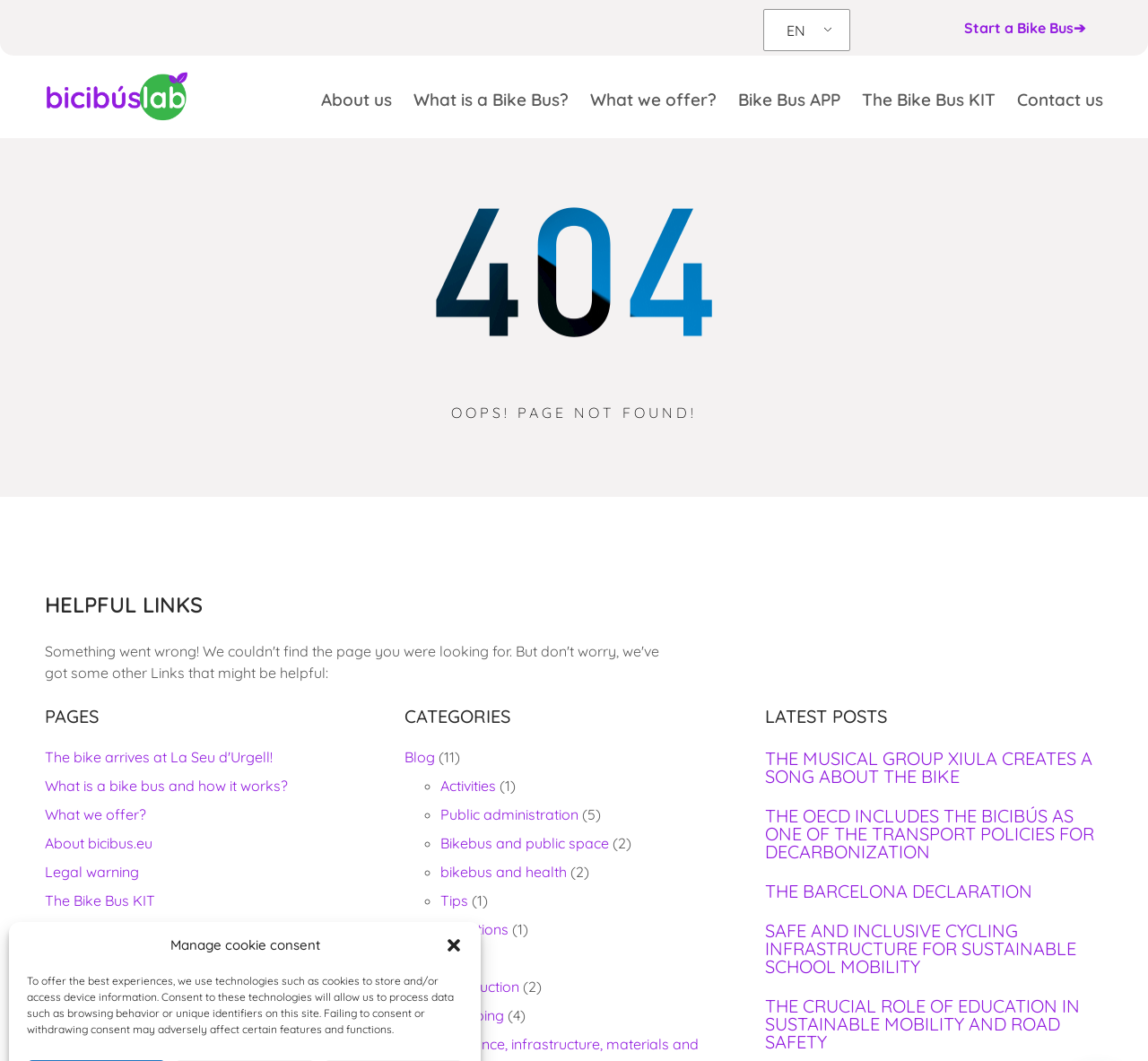Can you show the bounding box coordinates of the region to click on to complete the task described in the instruction: "Read the latest post THE MUSICAL GROUP XIULA CREATES A SONG ABOUT THE BIKE"?

[0.666, 0.707, 0.961, 0.741]